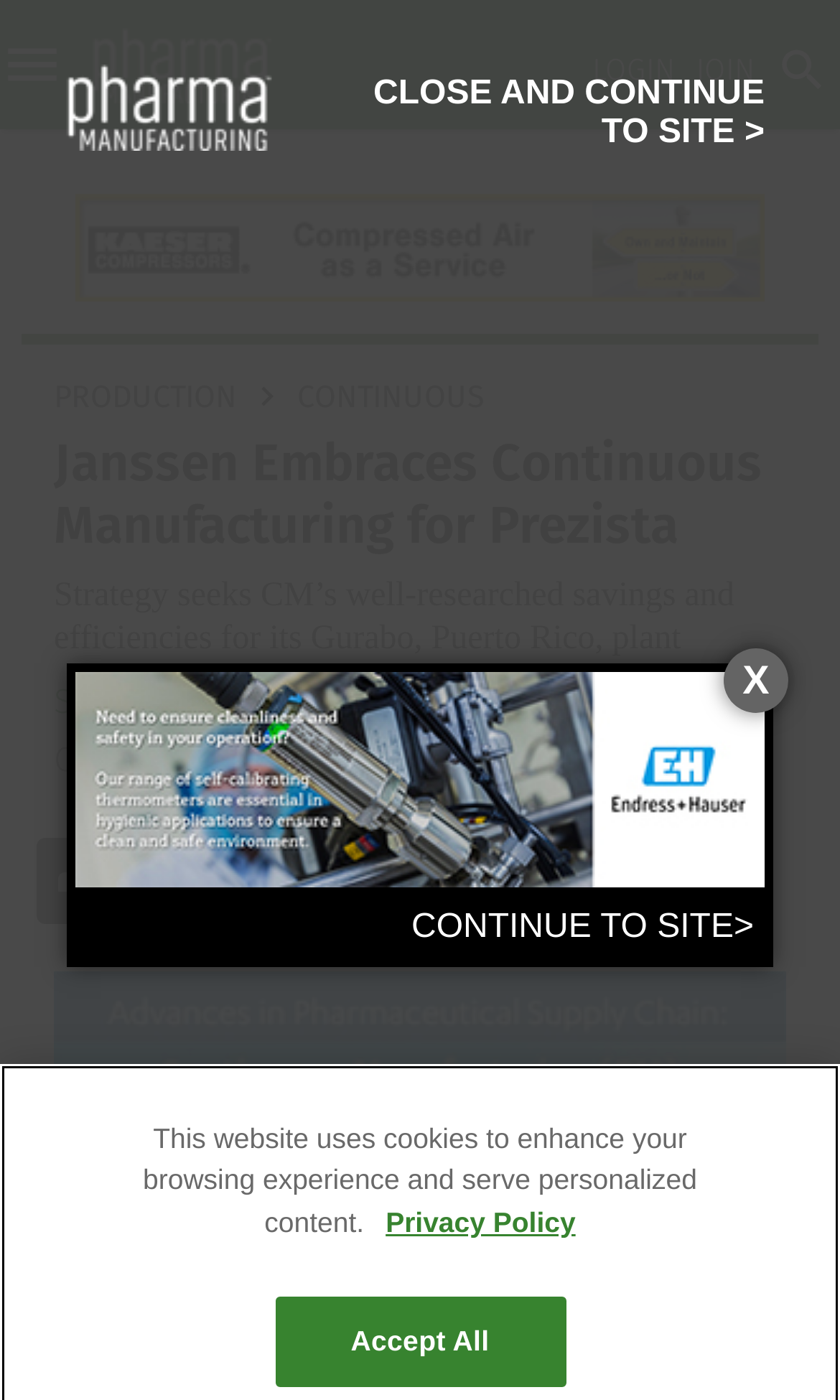Please find the bounding box coordinates of the element that you should click to achieve the following instruction: "Read the article Janssen Embraces Continuous Manufacturing for Prezista". The coordinates should be presented as four float numbers between 0 and 1: [left, top, right, bottom].

[0.064, 0.309, 0.936, 0.398]